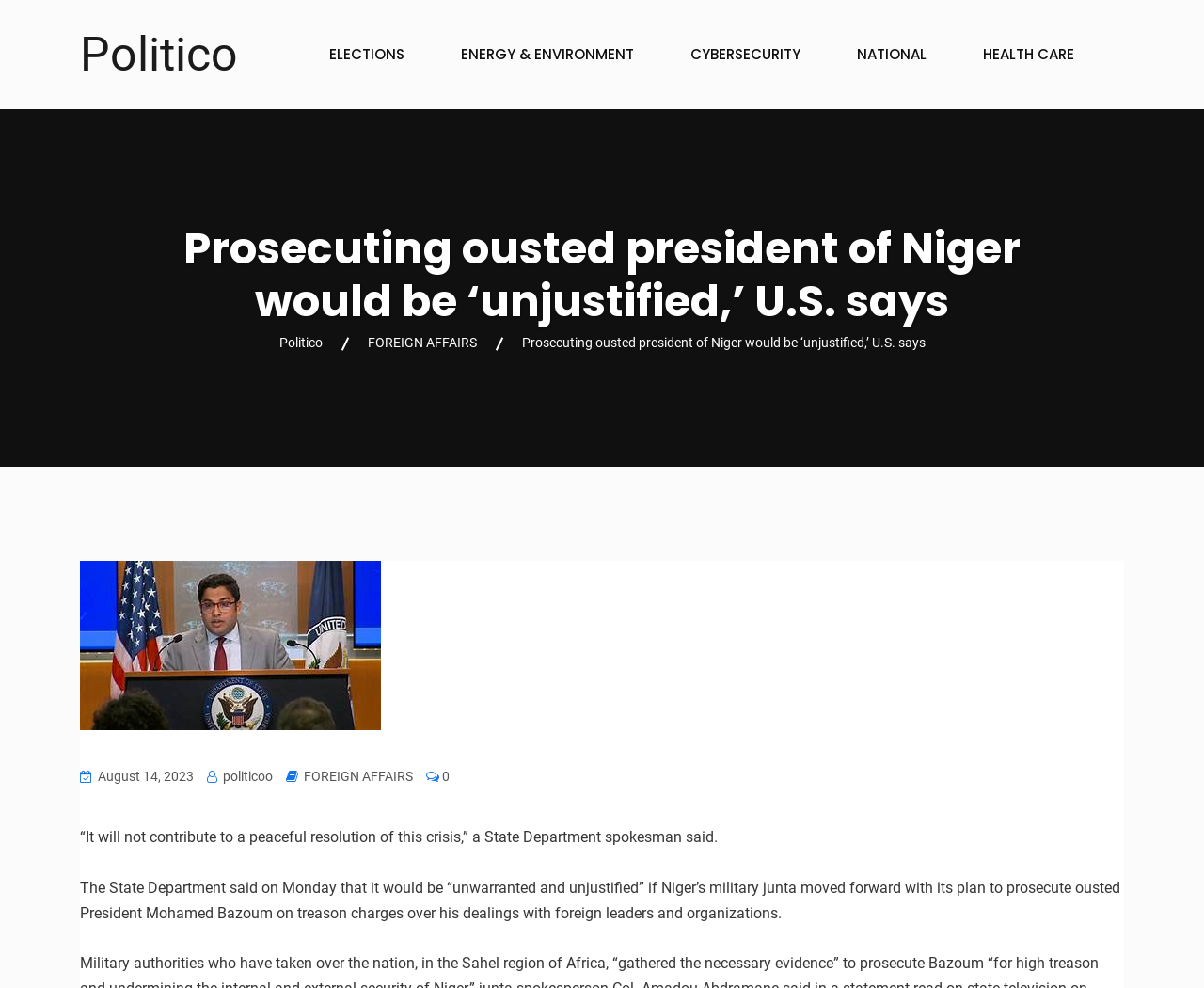Use one word or a short phrase to answer the question provided: 
What is the reason why the U.S. says prosecuting the ousted president would be unjustified?

It will not contribute to a peaceful resolution of this crisis